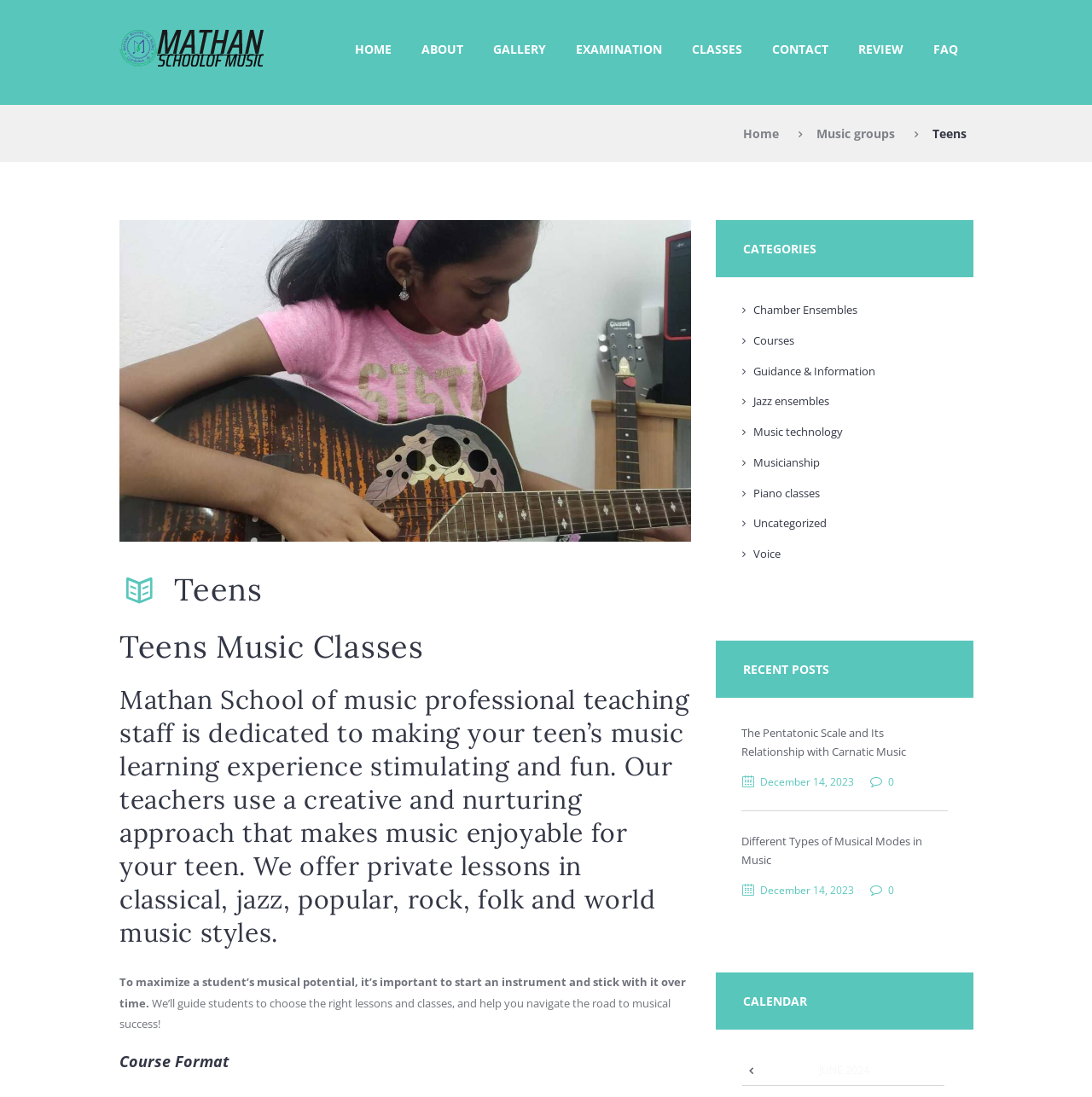Please give a succinct answer to the question in one word or phrase:
What is the purpose of the calendar section?

To display upcoming events